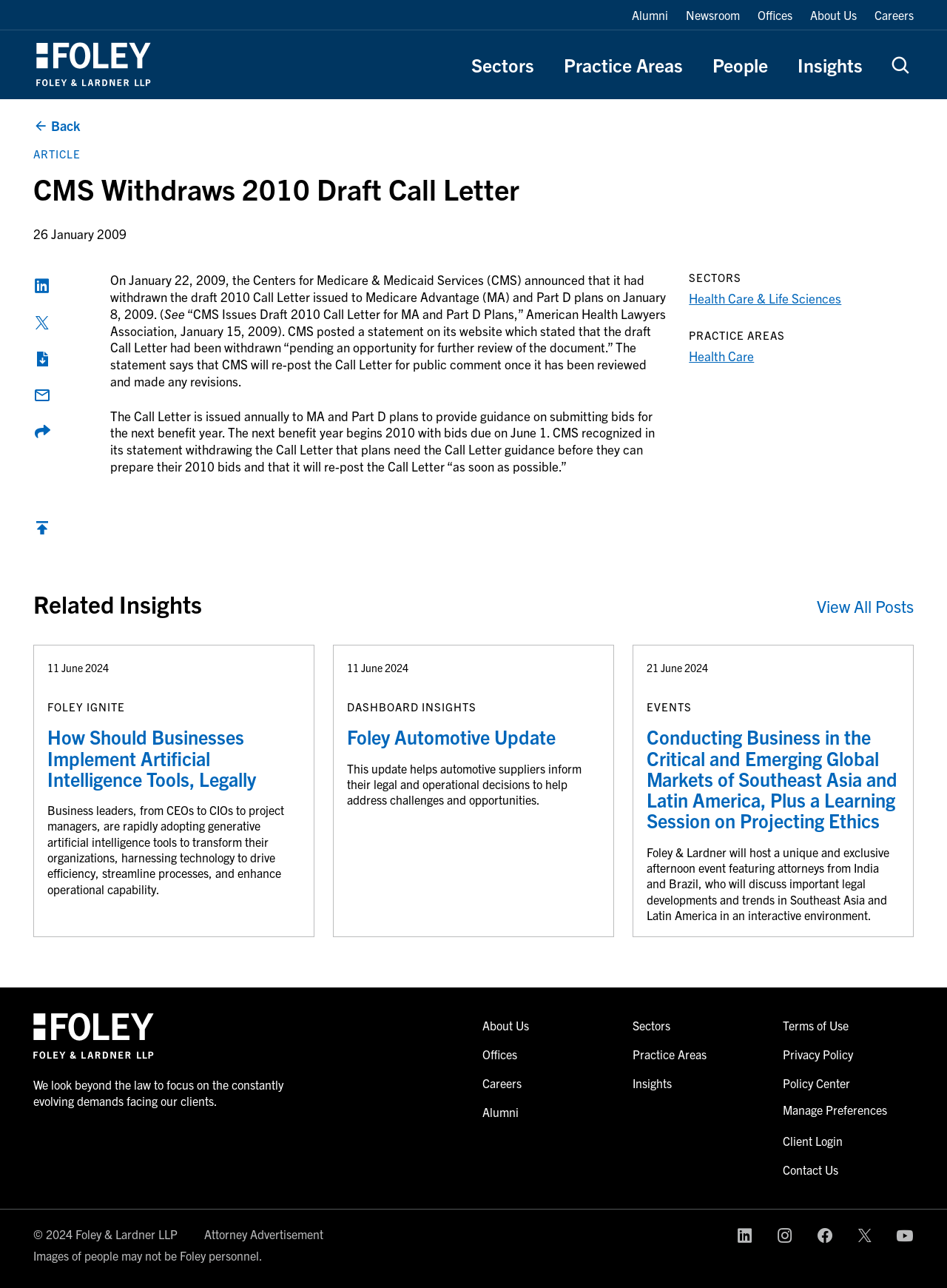Give the bounding box coordinates for this UI element: "Health Care & Life Sciences". The coordinates should be four float numbers between 0 and 1, arranged as [left, top, right, bottom].

[0.728, 0.225, 0.889, 0.237]